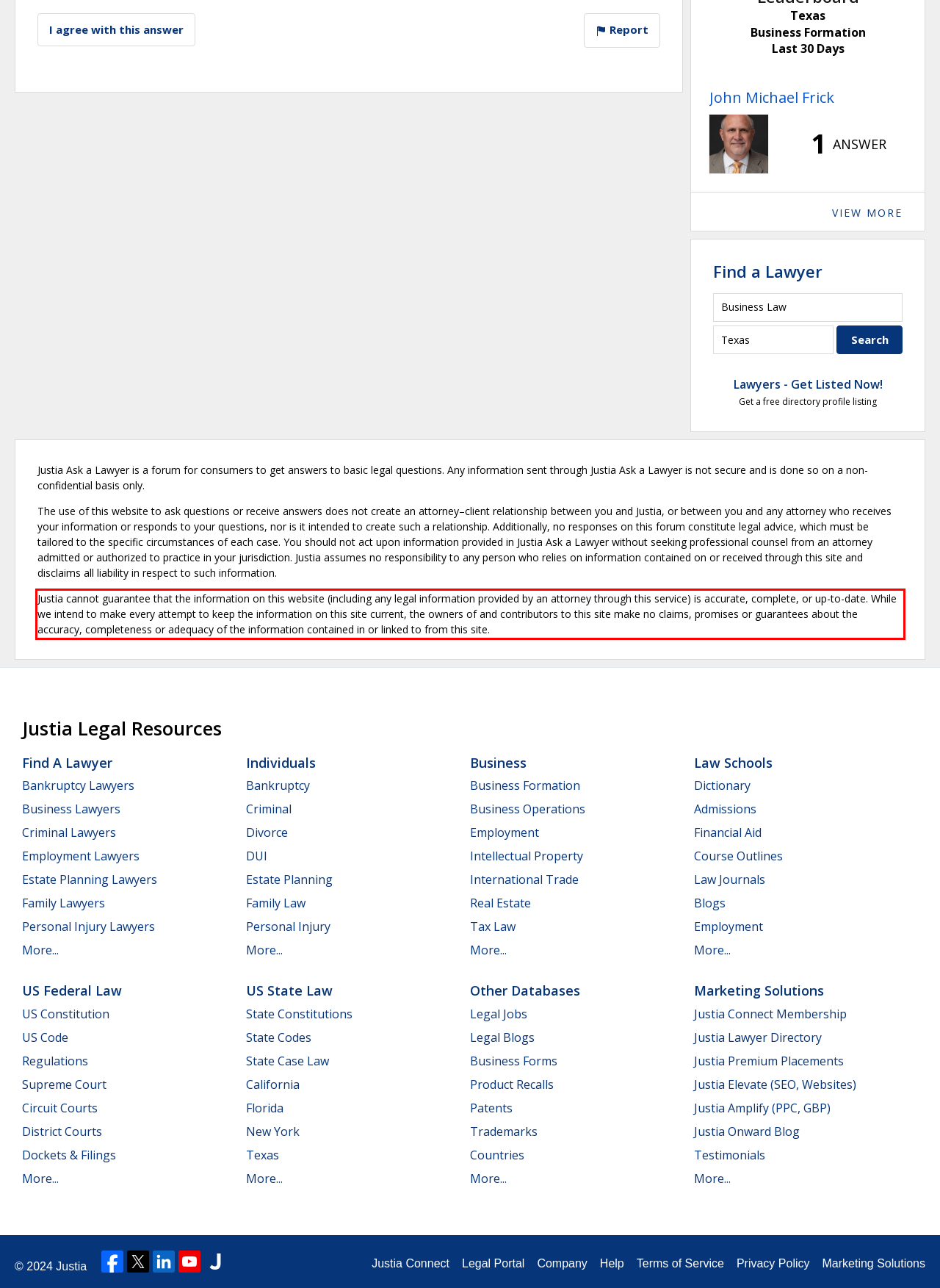Please perform OCR on the text content within the red bounding box that is highlighted in the provided webpage screenshot.

Justia cannot guarantee that the information on this website (including any legal information provided by an attorney through this service) is accurate, complete, or up-to-date. While we intend to make every attempt to keep the information on this site current, the owners of and contributors to this site make no claims, promises or guarantees about the accuracy, completeness or adequacy of the information contained in or linked to from this site.